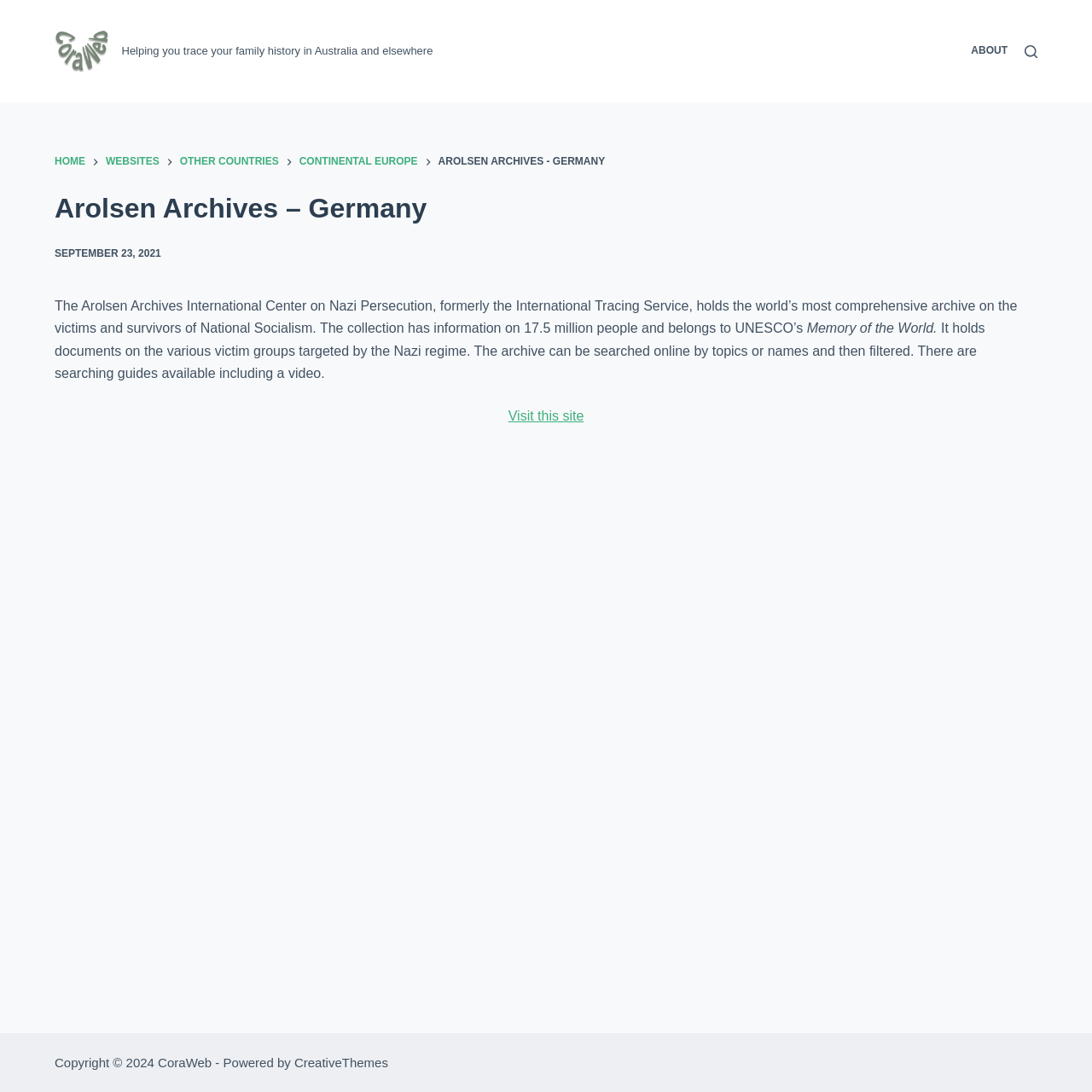Specify the bounding box coordinates of the element's area that should be clicked to execute the given instruction: "Visit this site". The coordinates should be four float numbers between 0 and 1, i.e., [left, top, right, bottom].

[0.465, 0.375, 0.535, 0.388]